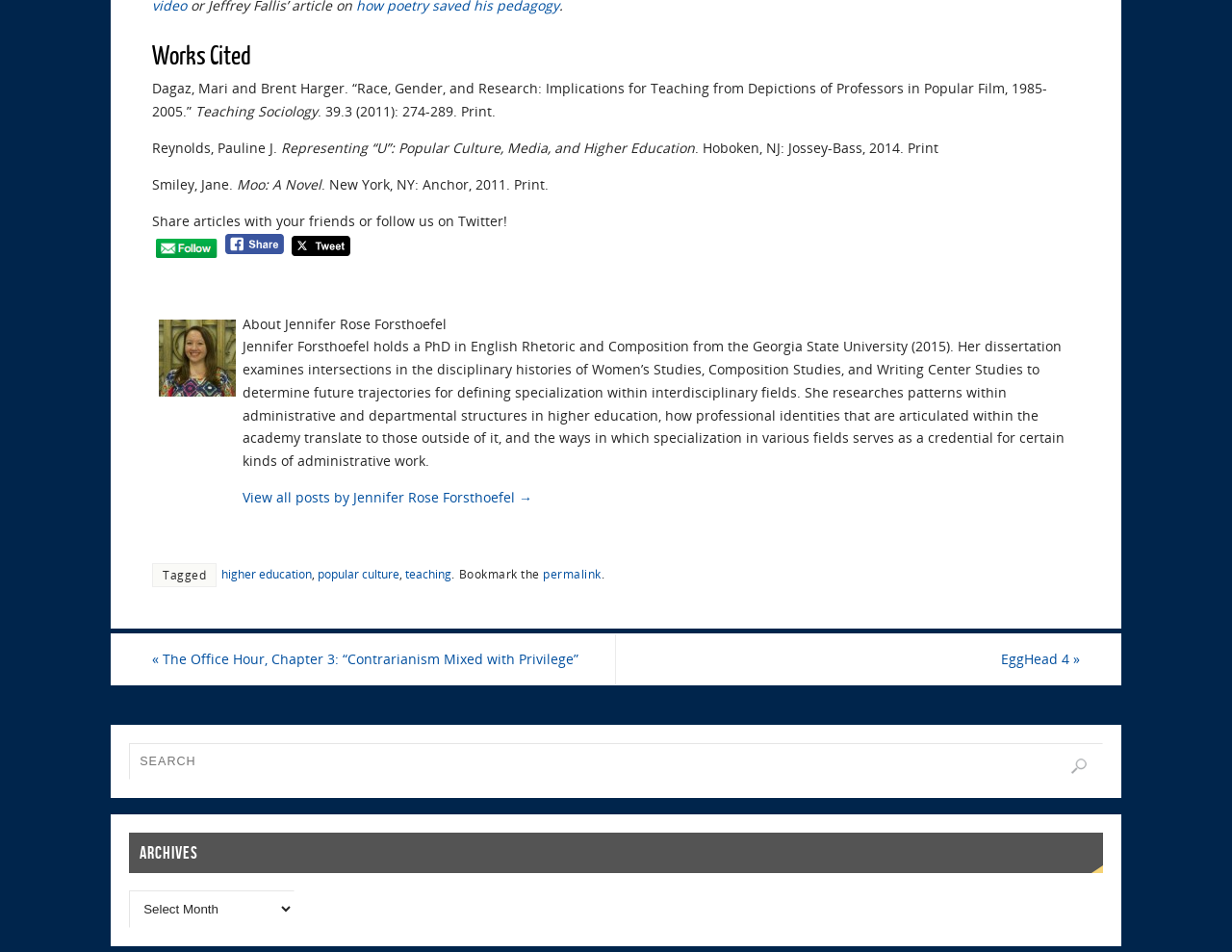Provide a one-word or short-phrase answer to the question:
What is the author of the novel 'Moo'?

Jane Smiley